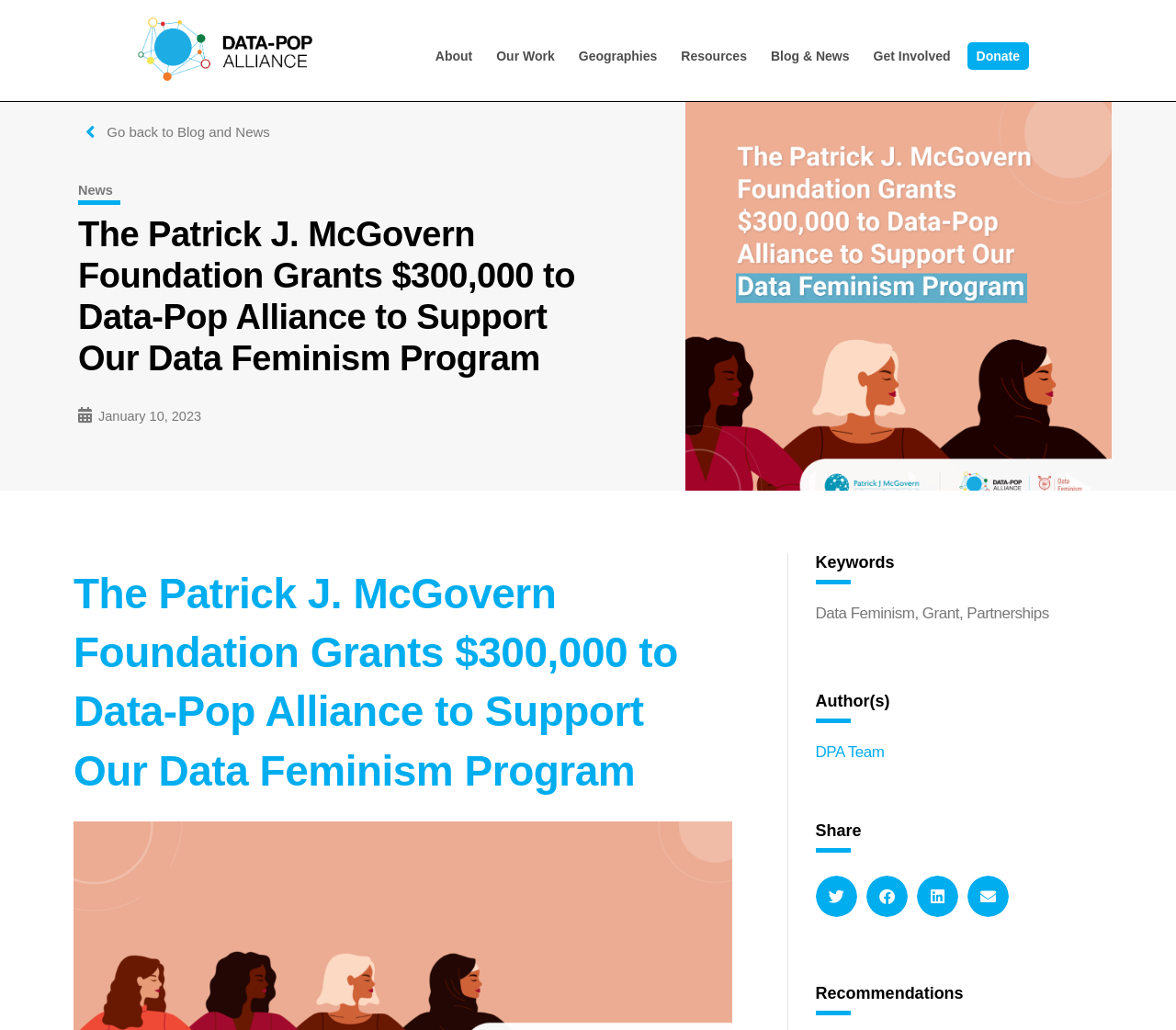Please locate the clickable area by providing the bounding box coordinates to follow this instruction: "Click on About".

[0.364, 0.043, 0.408, 0.066]